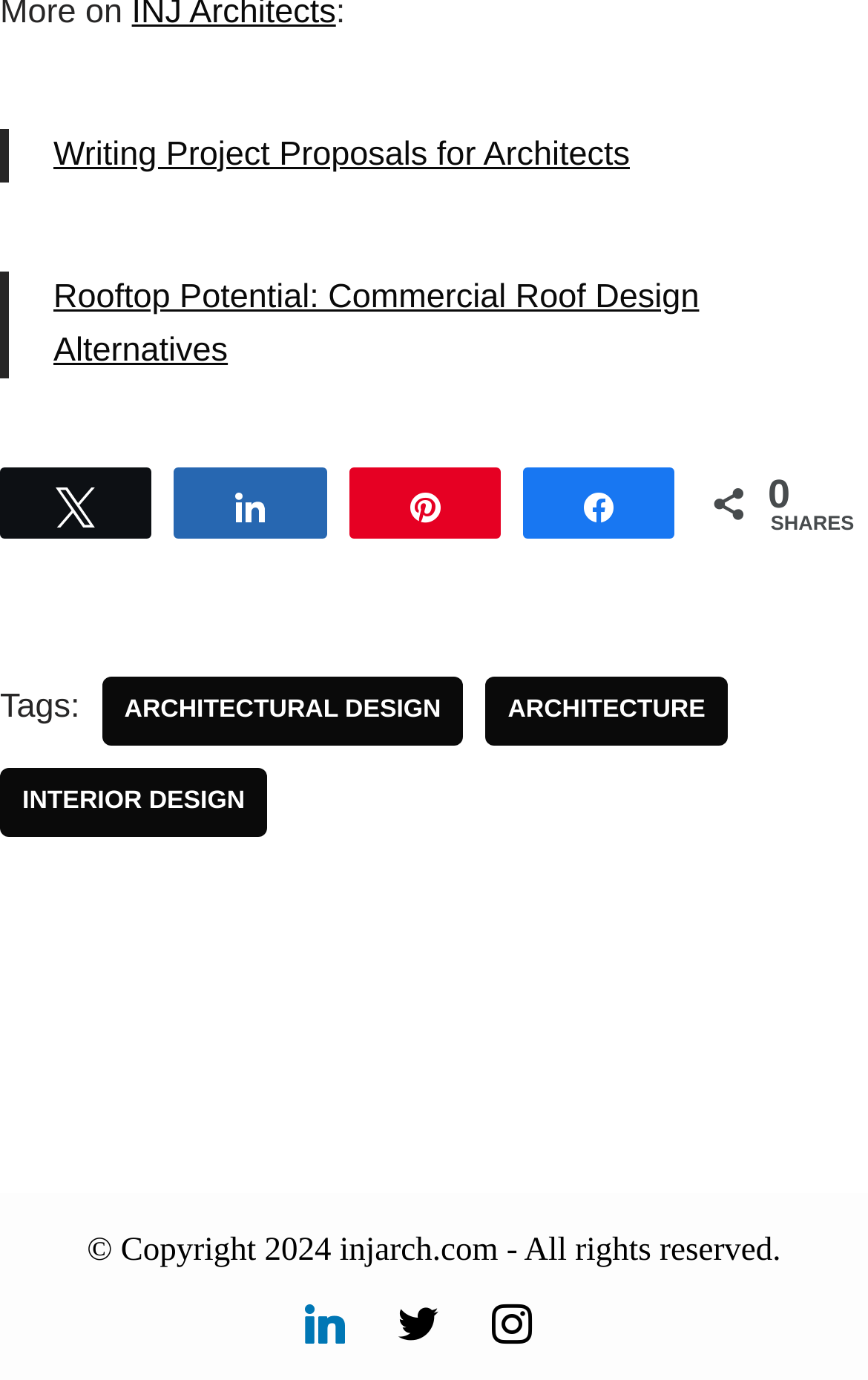Can you find the bounding box coordinates for the element to click on to achieve the instruction: "Click on 'Writing Project Proposals for Architects'"?

[0.062, 0.098, 0.726, 0.125]